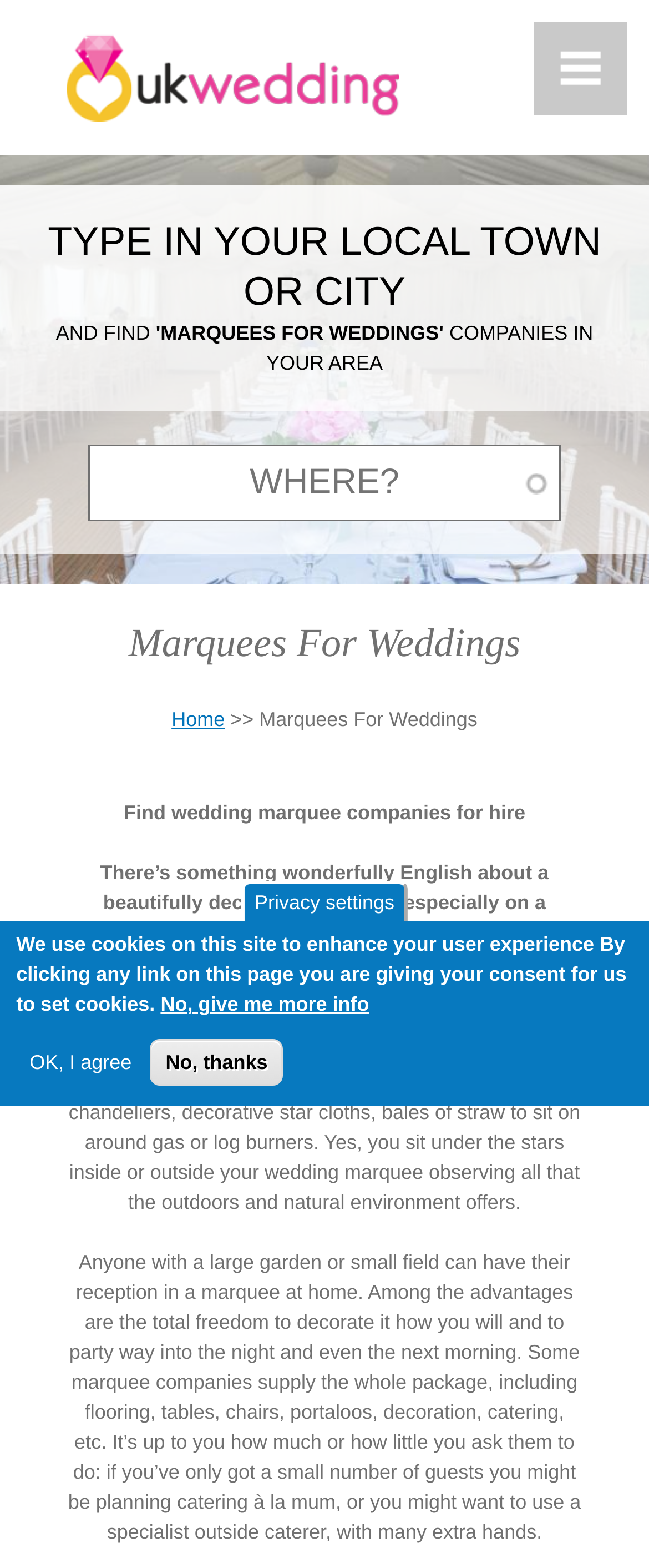Answer the following in one word or a short phrase: 
What is one advantage of having a wedding reception in a marquee at home?

Total freedom to decorate